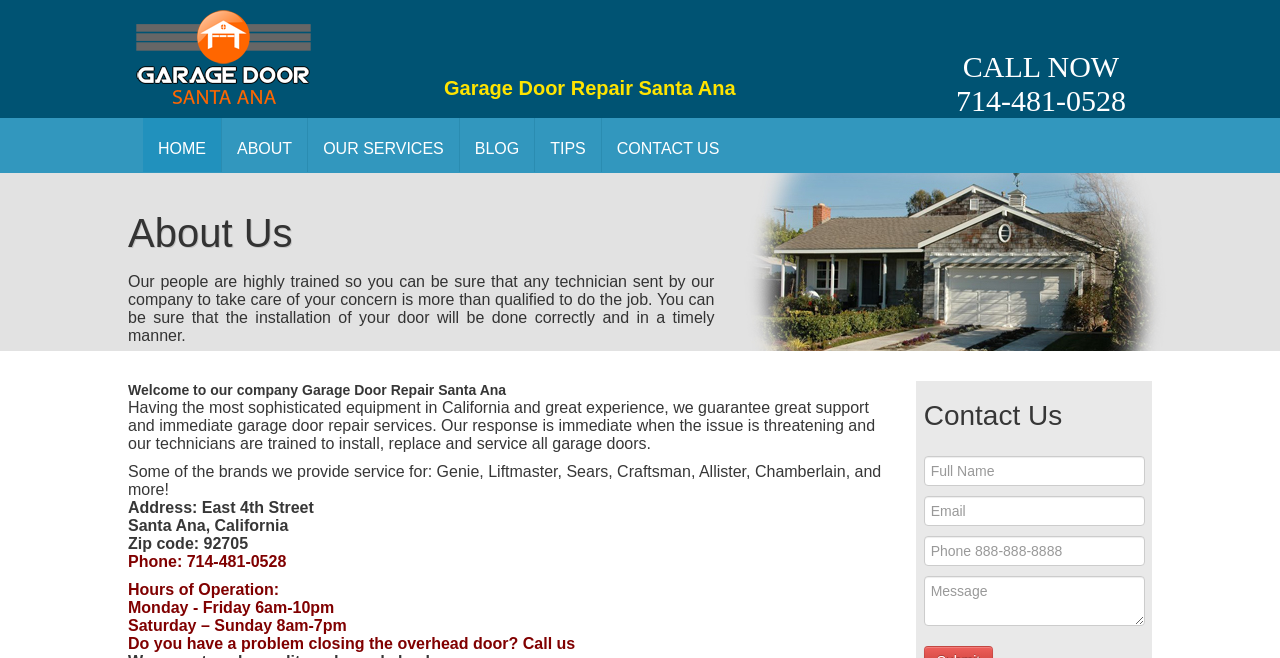Respond to the following question with a brief word or phrase:
What is the purpose of the company?

Garage door installation, repair, and maintenance